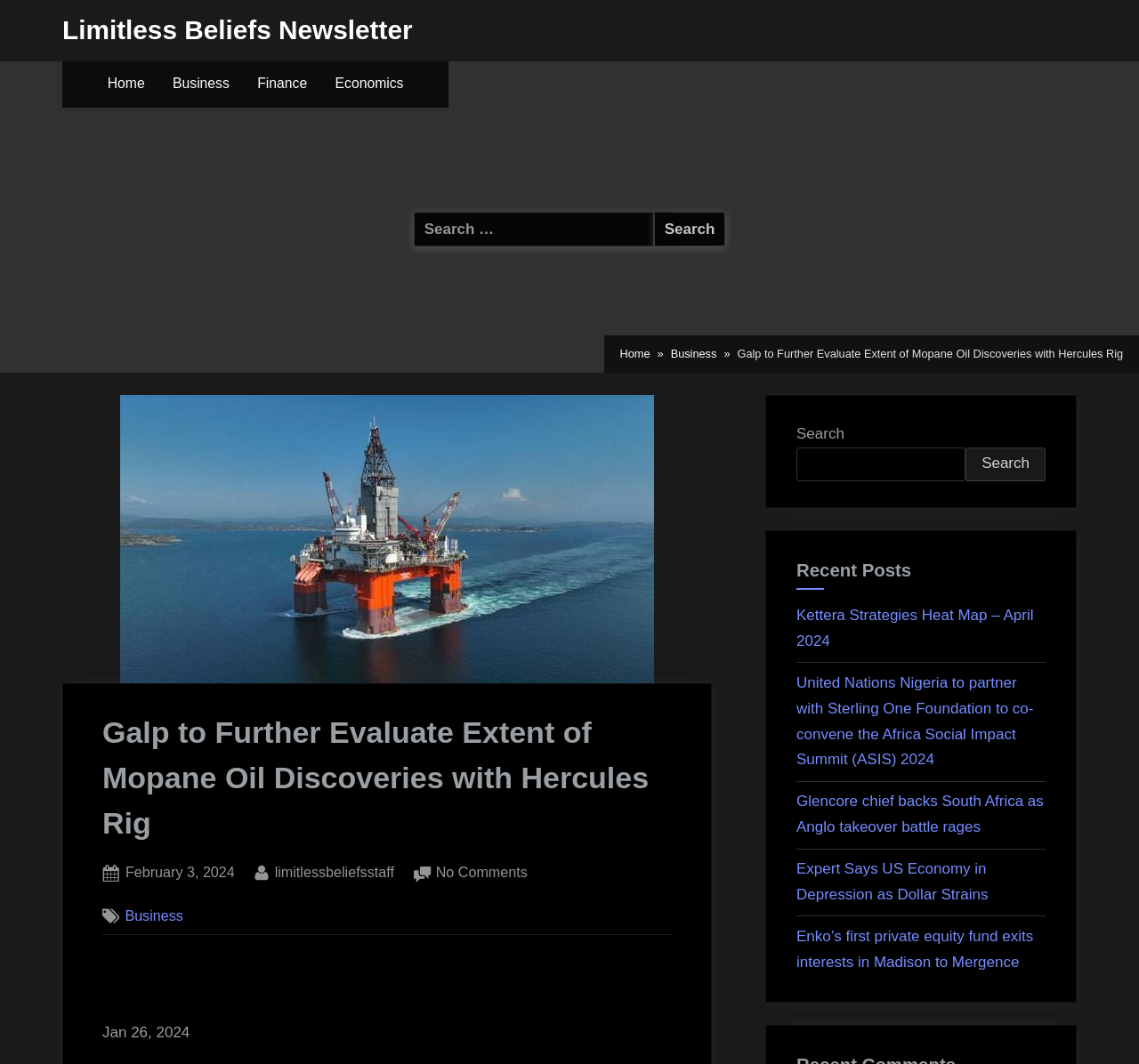Highlight the bounding box coordinates of the region I should click on to meet the following instruction: "Check the date December 20, 2017".

None